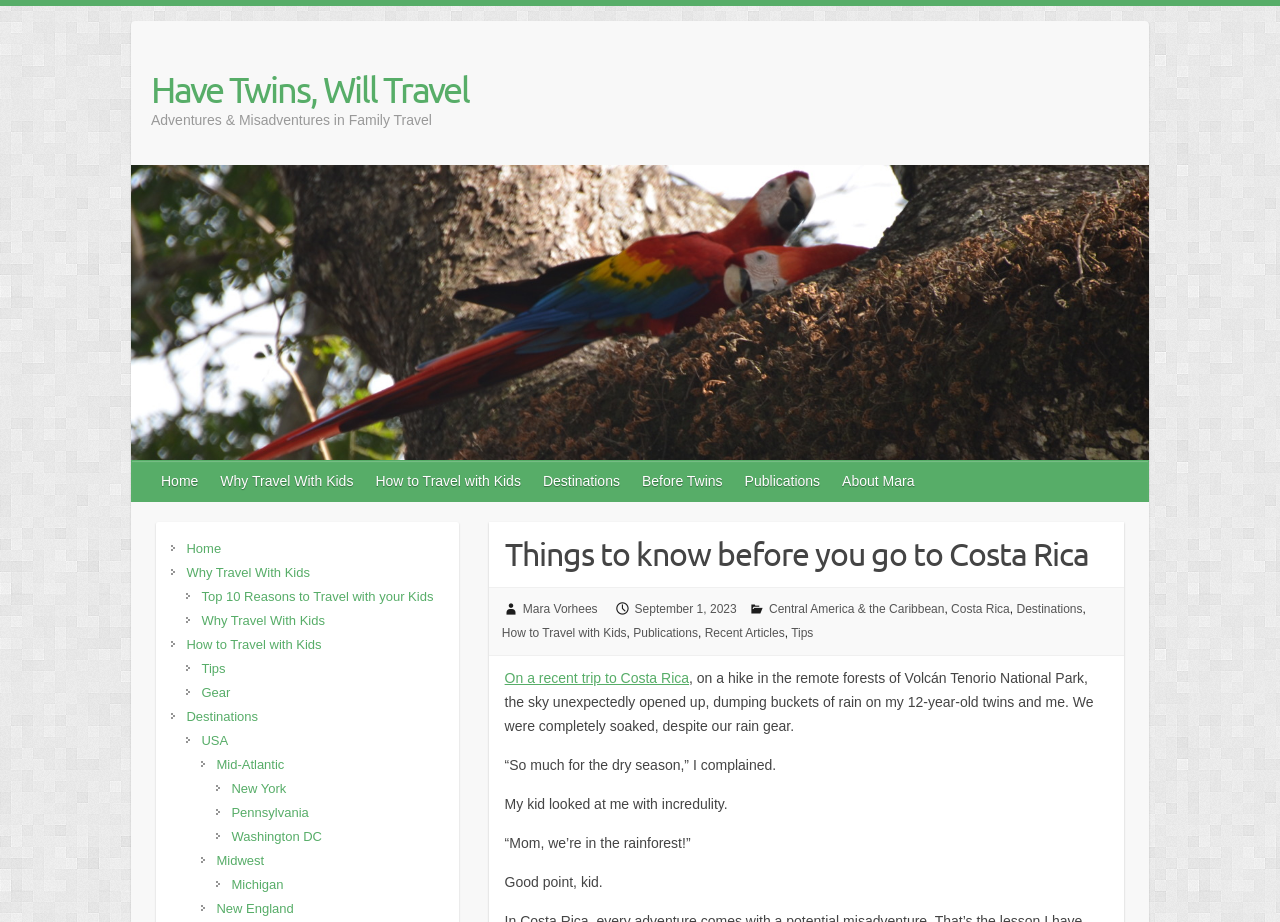Please determine the bounding box coordinates for the element that should be clicked to follow these instructions: "Read the article about 'Things to know before you go to Costa Rica'".

[0.382, 0.566, 0.878, 0.637]